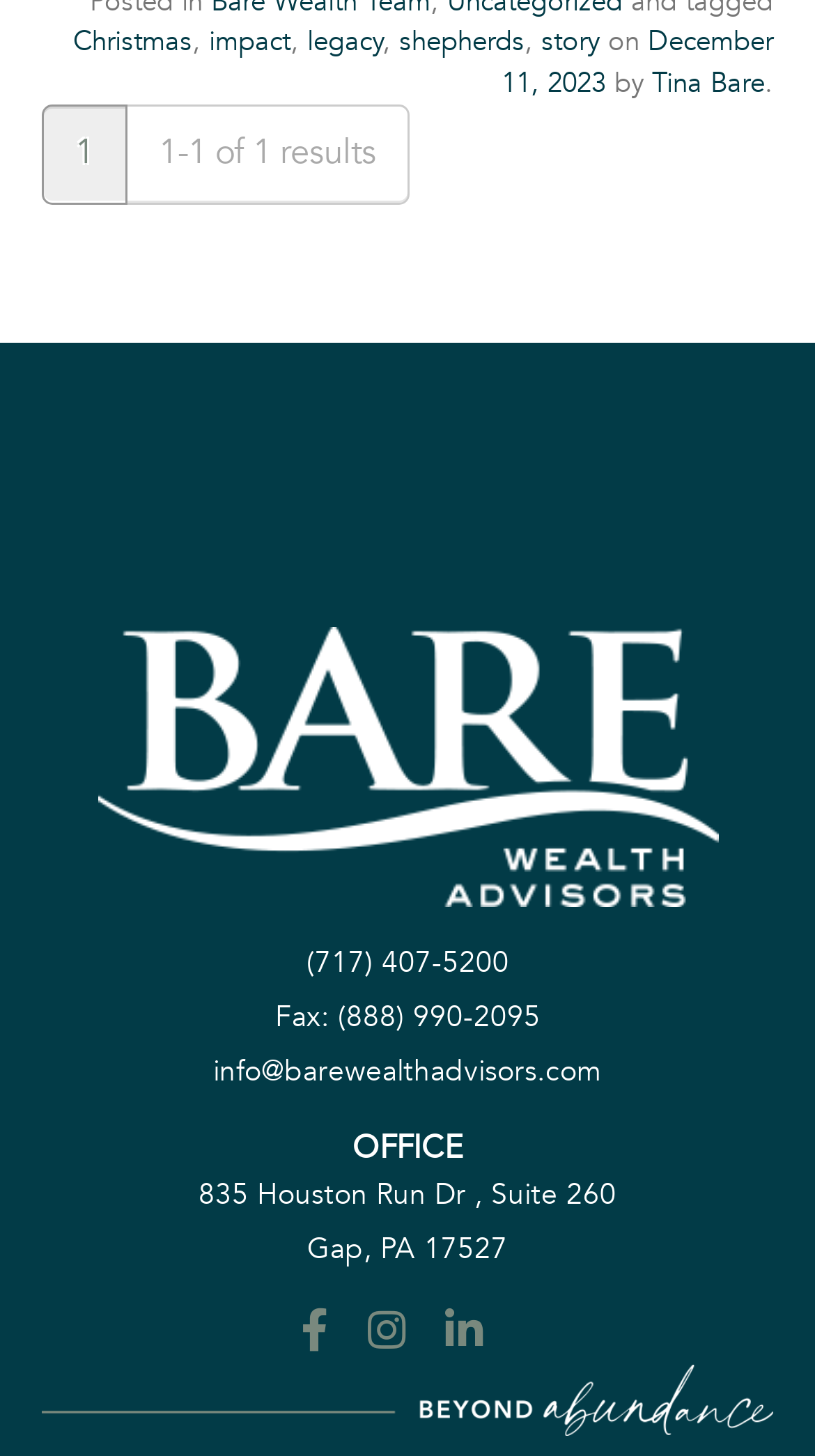Identify the bounding box coordinates for the region to click in order to carry out this instruction: "View the 'story' page". Provide the coordinates using four float numbers between 0 and 1, formatted as [left, top, right, bottom].

[0.664, 0.016, 0.736, 0.042]